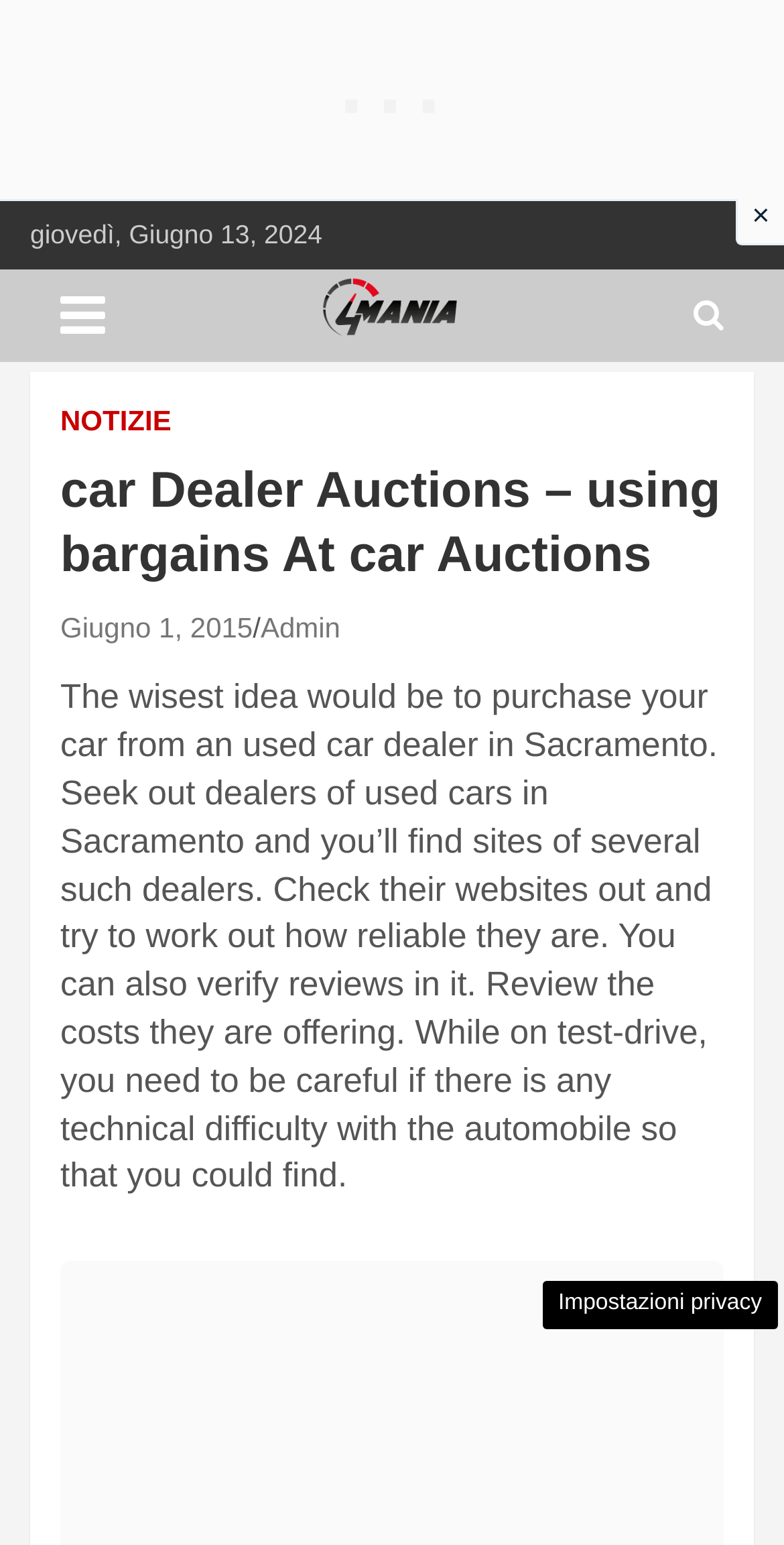Given the following UI element description: "aria-label="Toggle navigation"", find the bounding box coordinates in the webpage screenshot.

[0.038, 0.175, 0.172, 0.235]